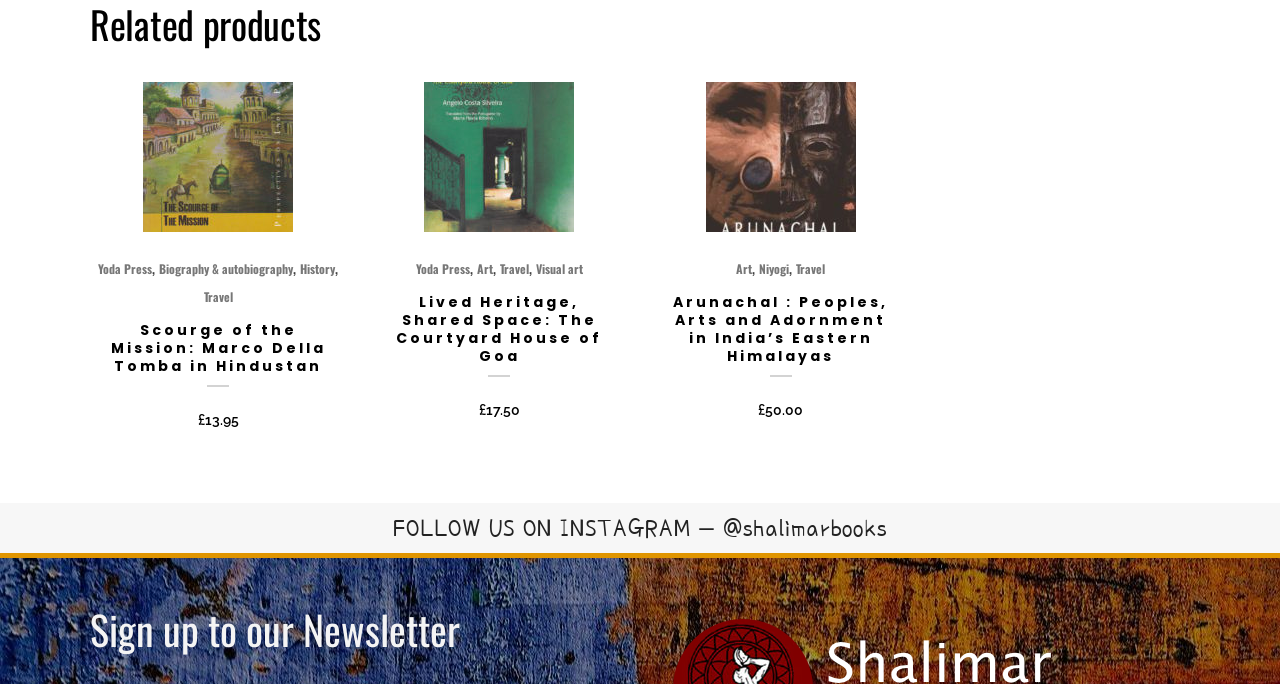Please indicate the bounding box coordinates of the element's region to be clicked to achieve the instruction: "Click on the 'HARTMAN SALT' link". Provide the coordinates as four float numbers between 0 and 1, i.e., [left, top, right, bottom].

None